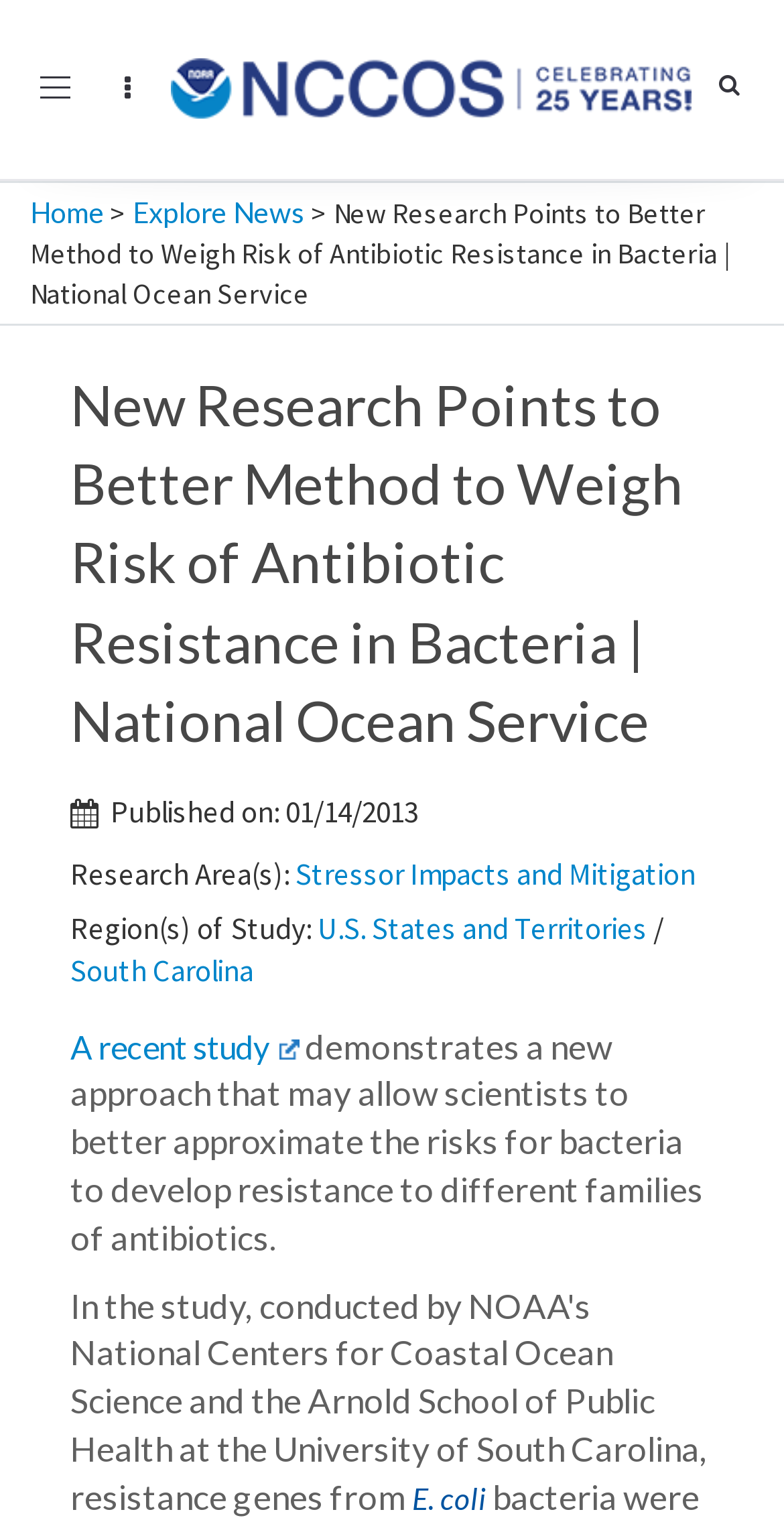What is the name of the website?
Please provide a comprehensive and detailed answer to the question.

I found the name of the website by looking at the top-left corner of the page, where the logo and website name are displayed. The name is clearly stated as 'NCCOS Coastal Science Website'.